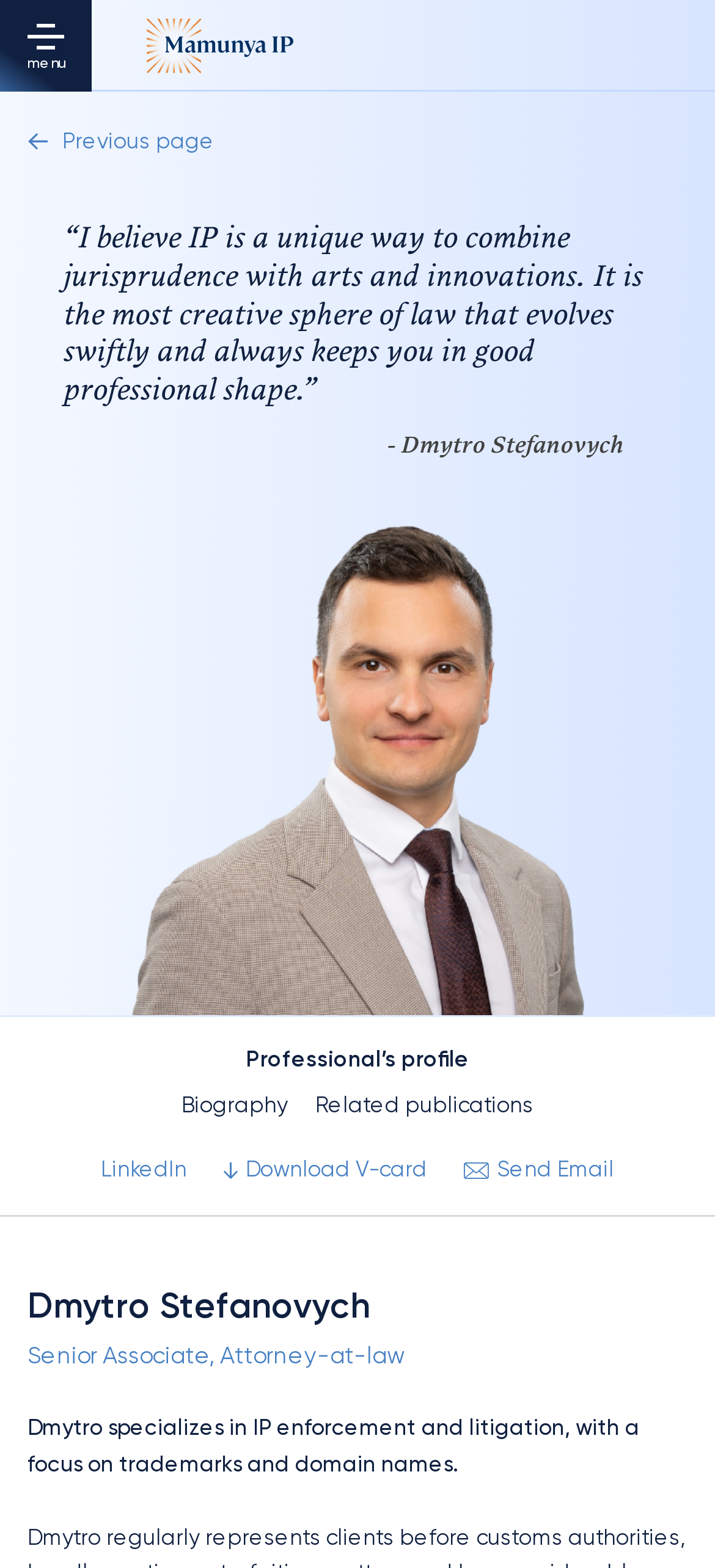Using the element description provided, determine the bounding box coordinates in the format (top-left x, top-left y, bottom-right x, bottom-right y). Ensure that all values are floating point numbers between 0 and 1. Element description: Related publications

[0.441, 0.693, 0.746, 0.721]